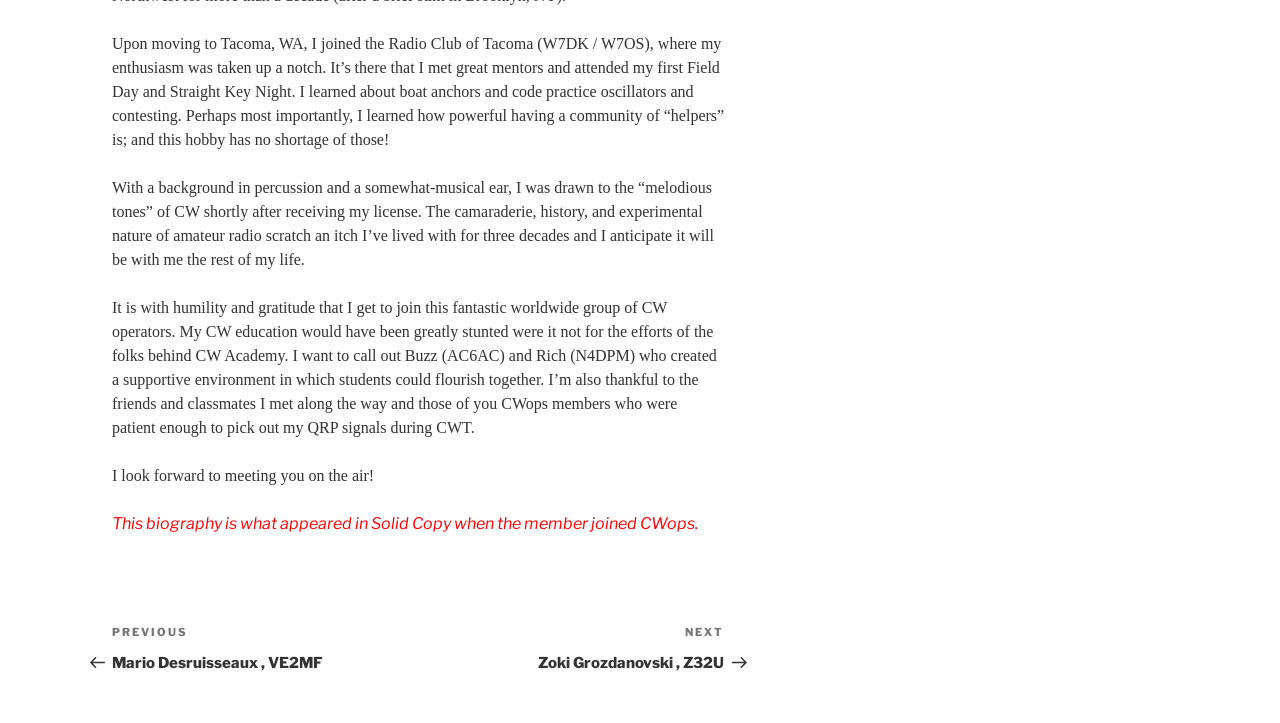What is the author's hobby?
Please elaborate on the answer to the question with detailed information.

Based on the text, the author mentions joining the Radio Club of Tacoma and participating in activities such as Field Day and Straight Key Night, indicating that their hobby is amateur radio.